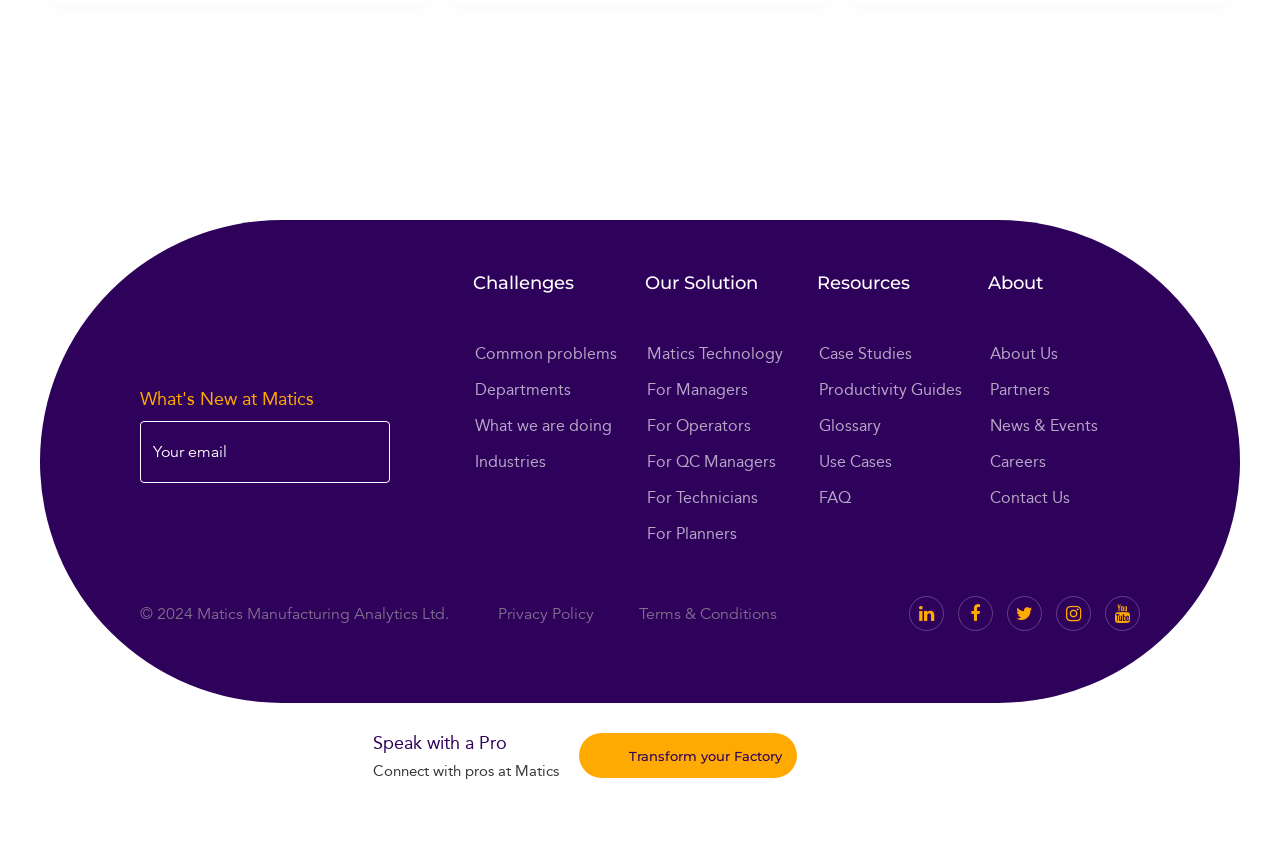Please answer the following question using a single word or phrase: 
How many links are there under the 'Resources' section?

5